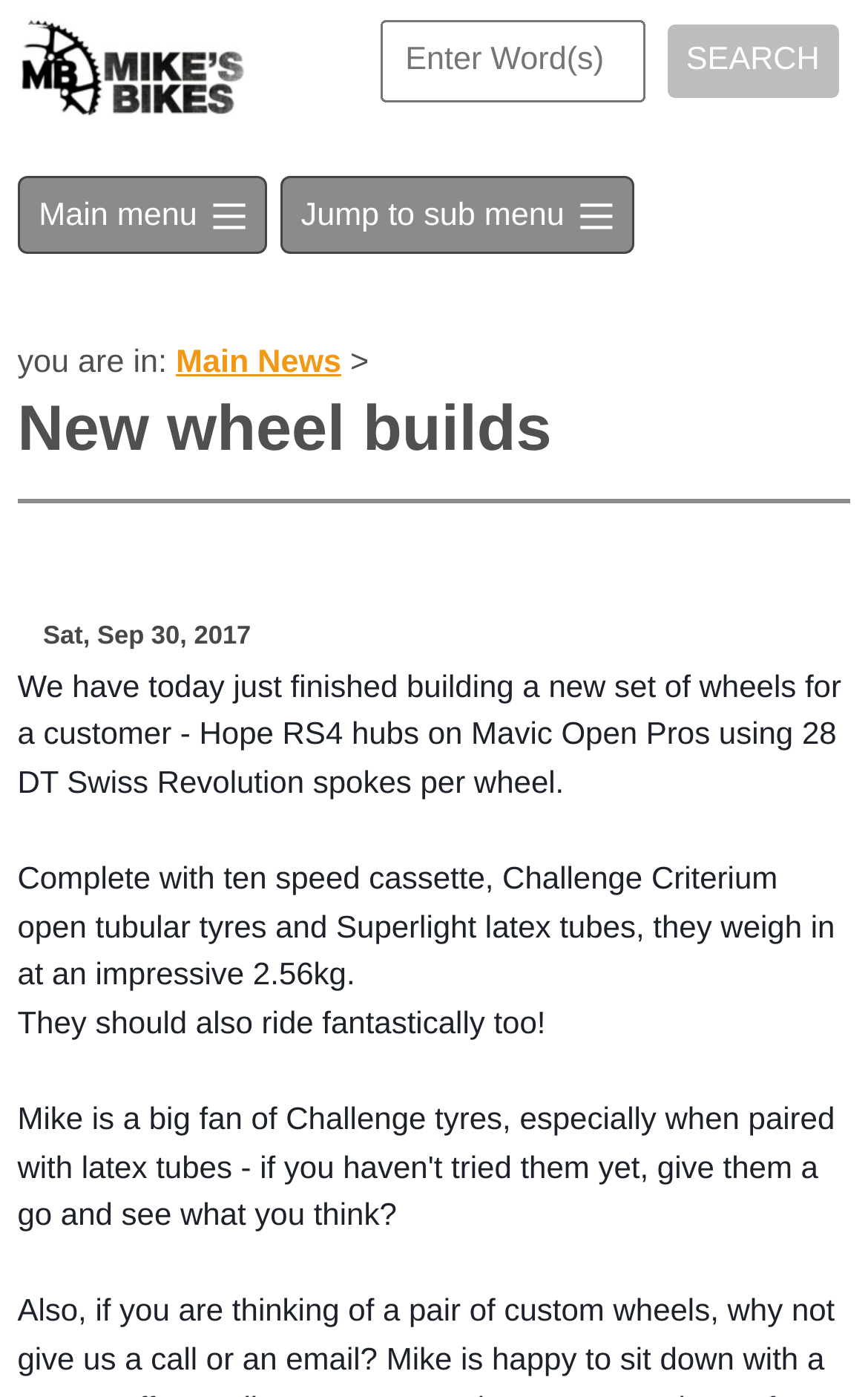Describe every aspect of the webpage in a detailed manner.

The webpage is about a bike workshop, specifically showcasing a new set of wheels they have built for a customer. At the top, there is a search bar with a textbox and a "SEARCH" button, allowing users to search for specific keywords. 

Below the search bar, there are two links, "Main menu" and "Jump to sub menu", which are likely navigation links to other parts of the website. 

The main content of the page is a news article, with a heading that indicates the user is in the "Main News" section, specifically reading about "New wheel builds". The article is dated "Sat, Sep 30, 2017". 

The article describes the newly built wheels, stating that they feature Hope RS4 hubs on Mavic Open Pros, with 28 DT Swiss Revolution spokes per wheel. The wheels are complete with a ten-speed cassette, Challenge Criterium open tubular tyres, and Superlight latex tubes, weighing in at 2.56kg. The article concludes by mentioning that the wheels should ride fantastically too.